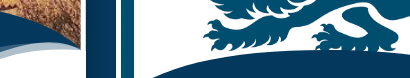What type of content is this visual likely used for?
Please answer the question with a detailed response using the information from the screenshot.

The caption suggests that this visual is likely part of a branding or decorative element used to enhance the presentation of content related to fishing news or competitions, indicating its purpose is to promote engagement with topics related to outdoor sporting culture.